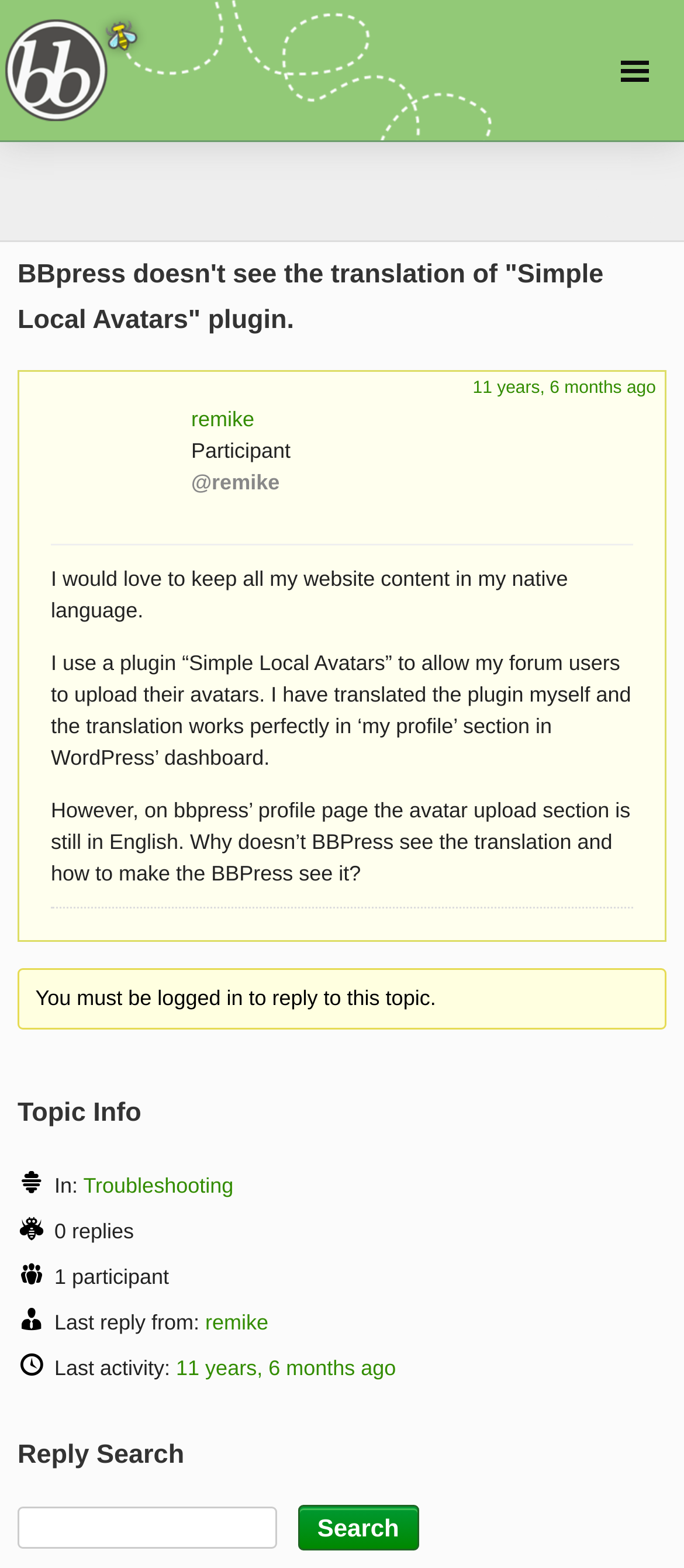What is the category of this topic?
Based on the image, provide a one-word or brief-phrase response.

Troubleshooting